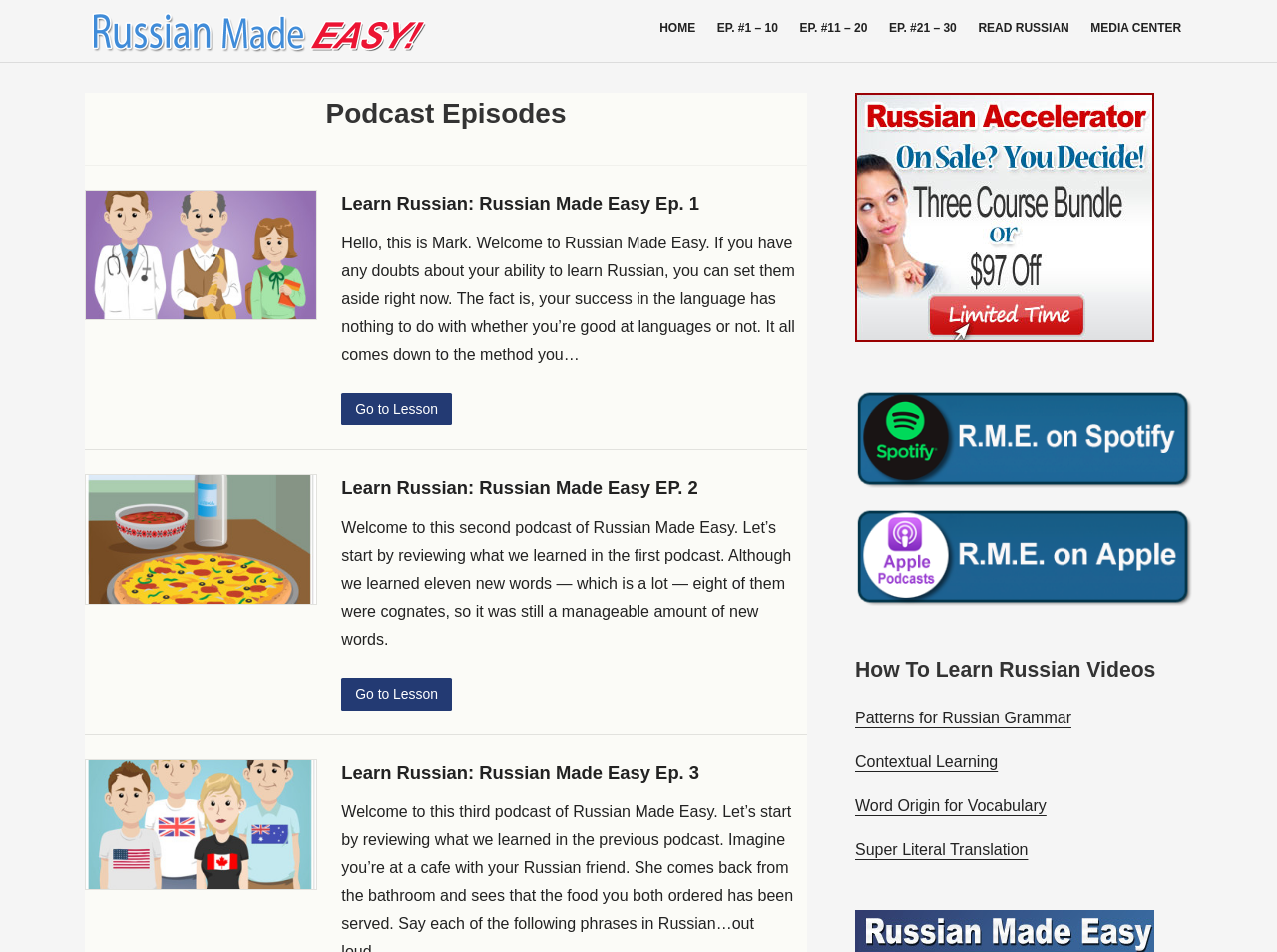Please identify the bounding box coordinates of the element I should click to complete this instruction: 'Watch How To Learn Russian Videos'. The coordinates should be given as four float numbers between 0 and 1, like this: [left, top, right, bottom].

[0.67, 0.686, 0.934, 0.72]